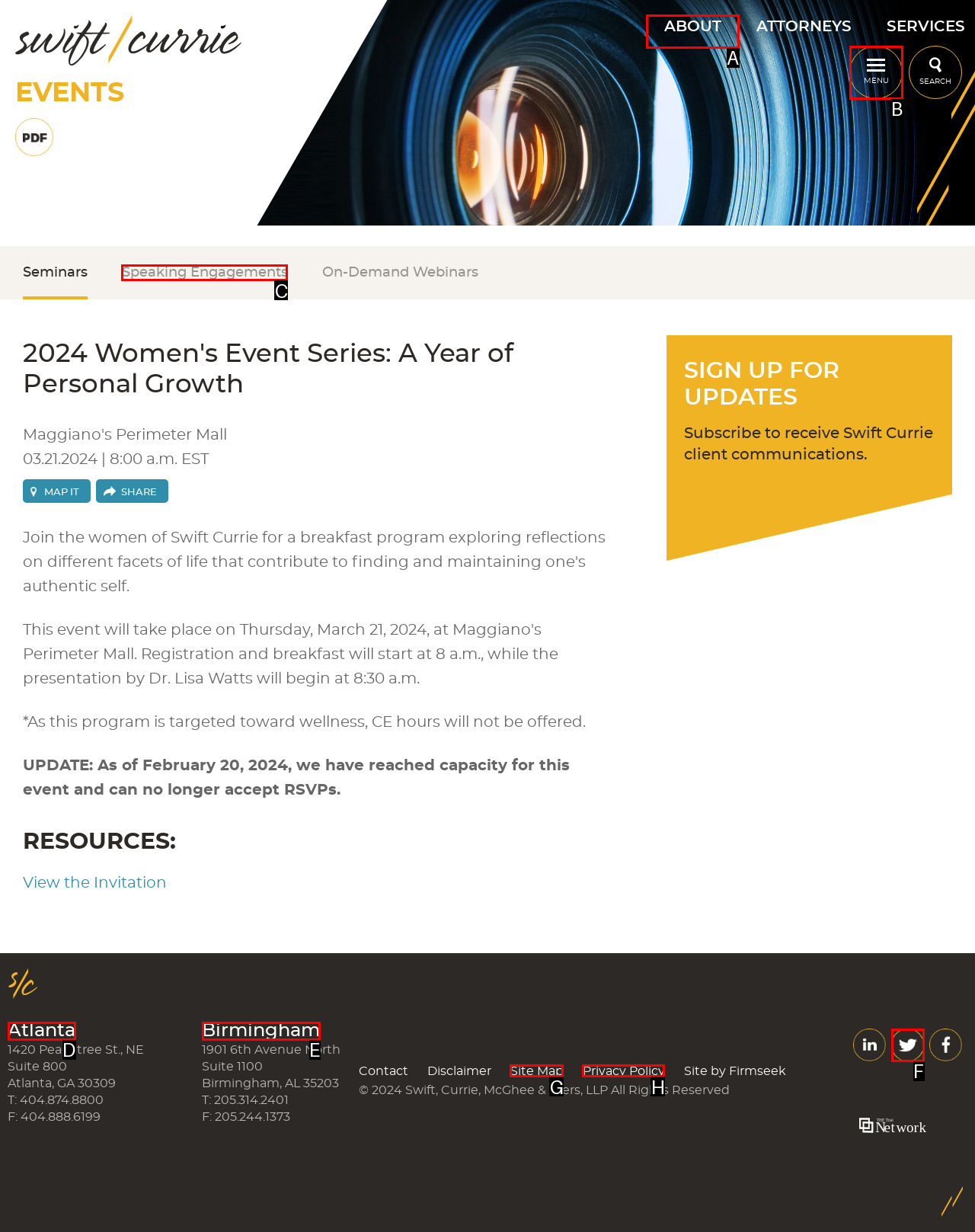Point out the UI element to be clicked for this instruction: Click on ABOUT. Provide the answer as the letter of the chosen element.

A